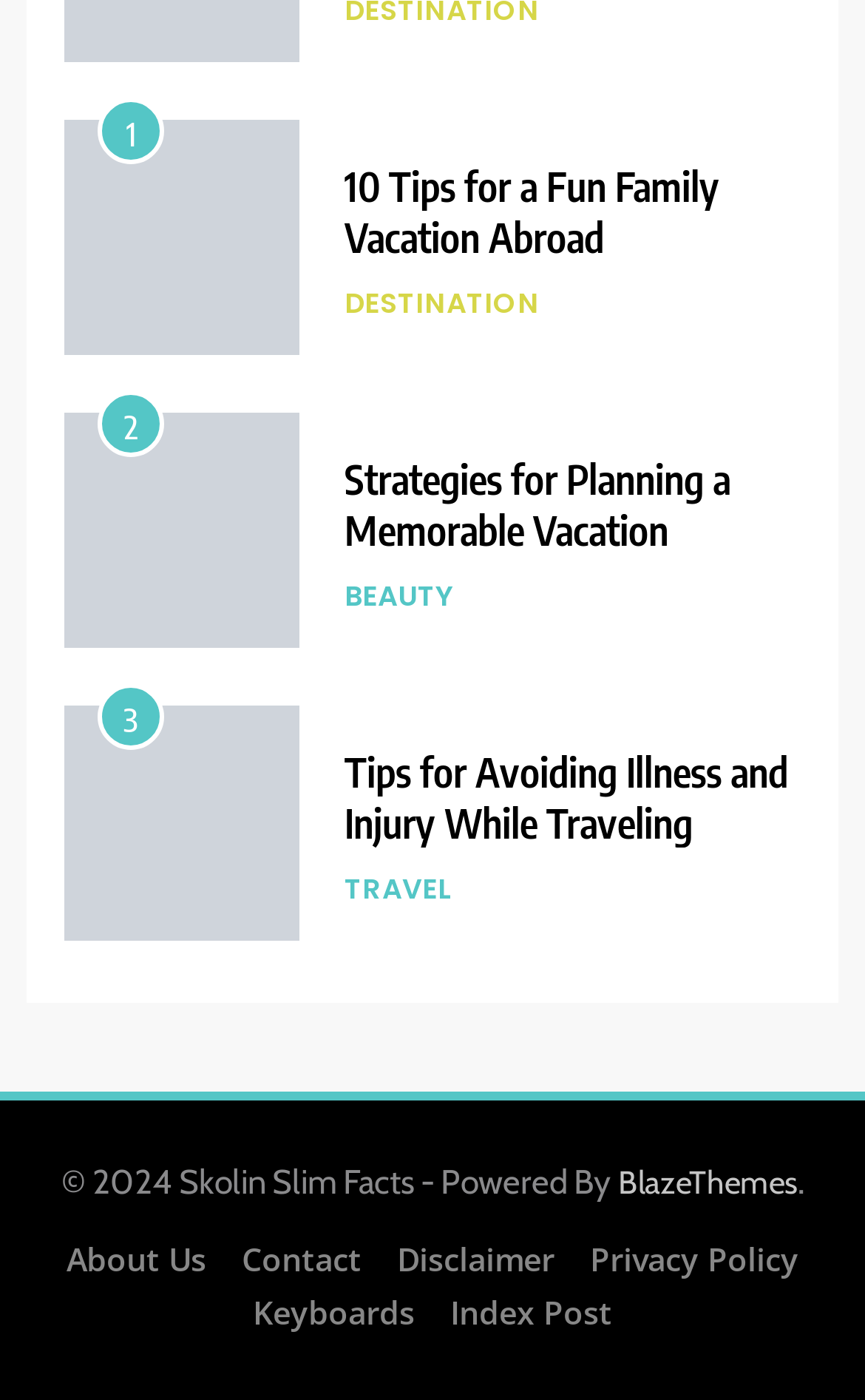Please provide the bounding box coordinates for the UI element as described: "Index Post". The coordinates must be four floats between 0 and 1, represented as [left, top, right, bottom].

[0.521, 0.922, 0.708, 0.952]